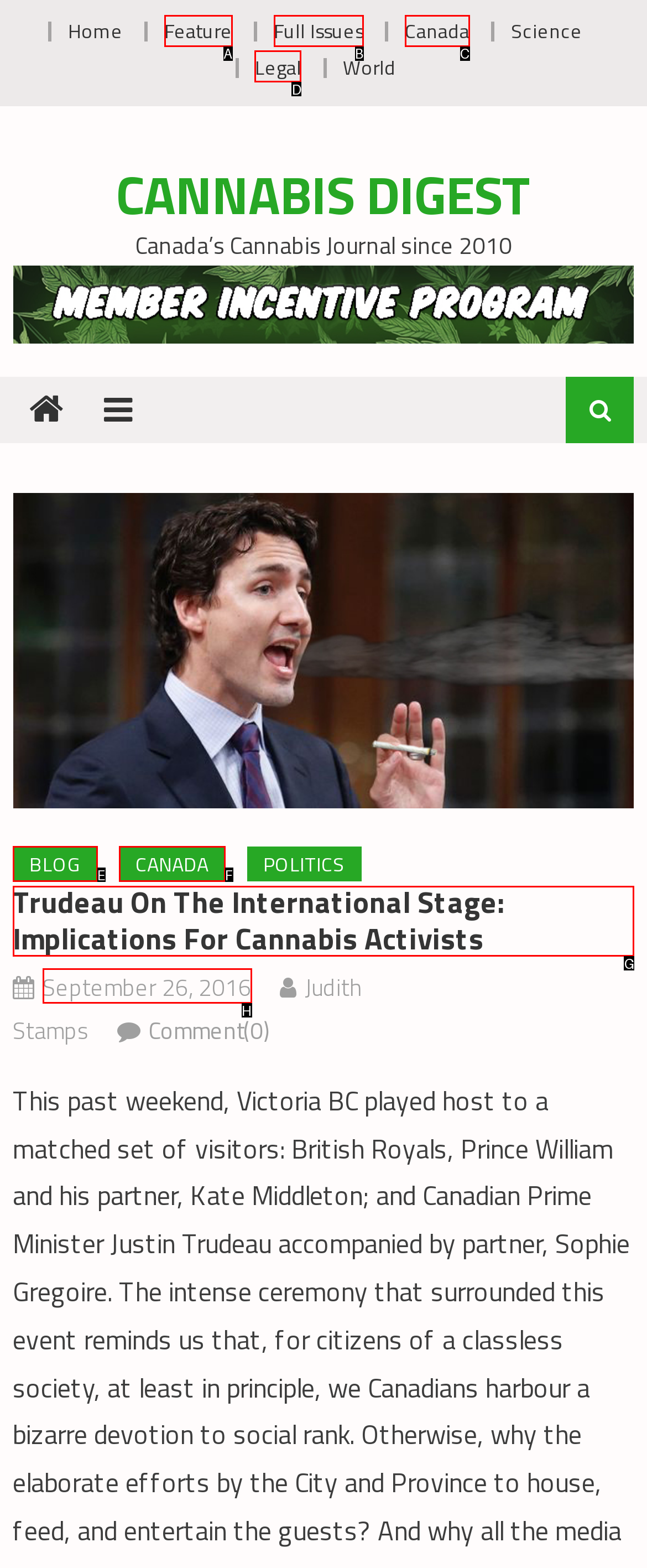Tell me which one HTML element I should click to complete this task: read article about Trudeau on the international stage Answer with the option's letter from the given choices directly.

G